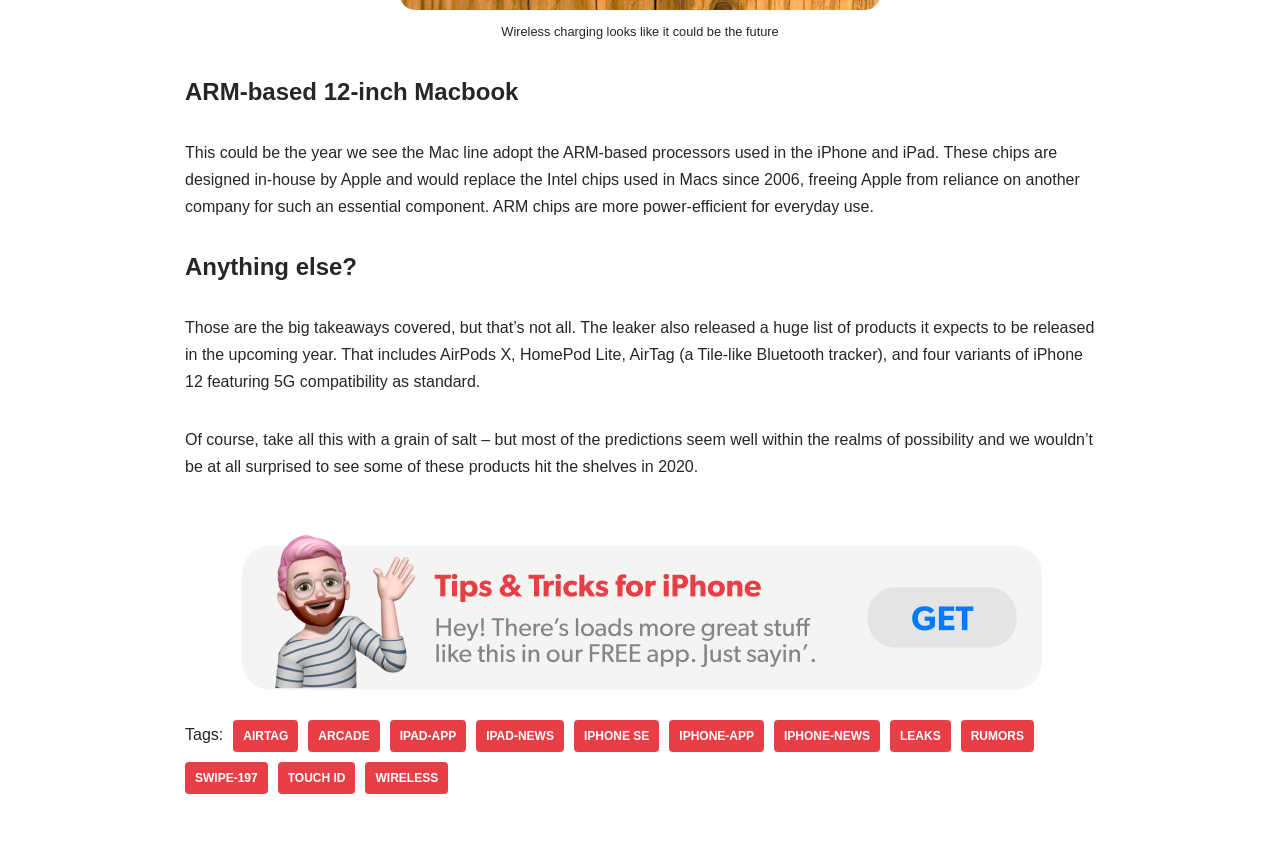Kindly determine the bounding box coordinates of the area that needs to be clicked to fulfill this instruction: "Read more about ARM-based 12-inch Macbook".

[0.145, 0.088, 0.855, 0.128]